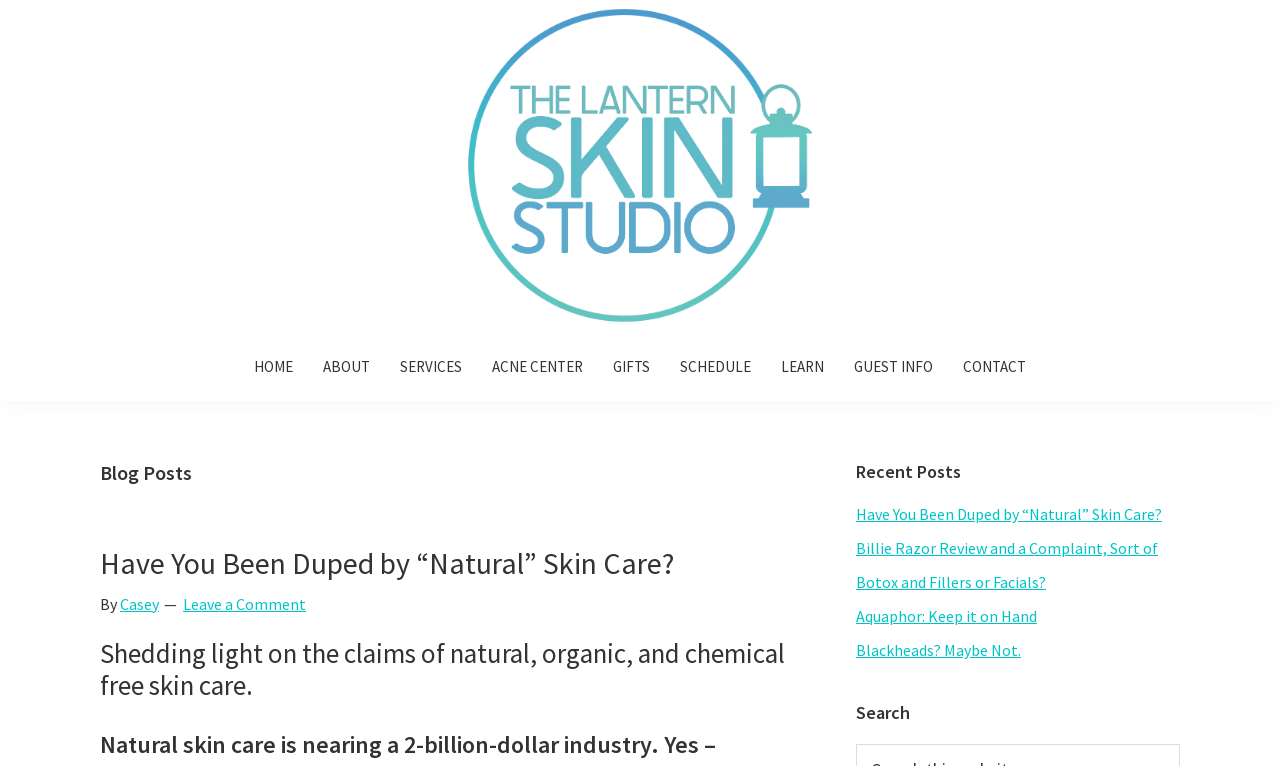Identify the bounding box coordinates of the HTML element based on this description: "ACNE CENTER".

[0.373, 0.452, 0.467, 0.503]